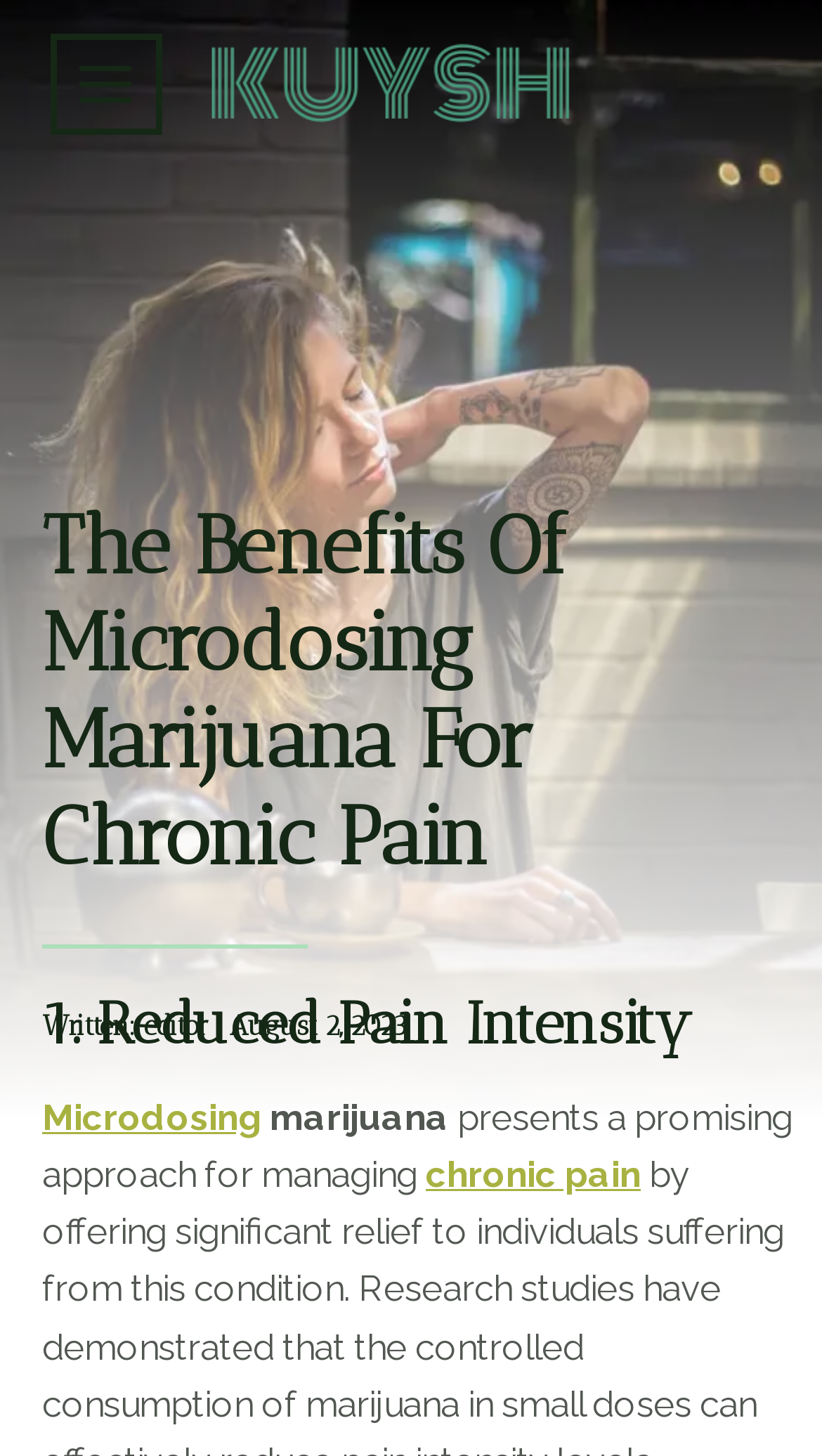Create a detailed narrative of the webpage’s visual and textual elements.

The webpage is about exploring the benefits of microdosing marijuana for chronic pain. At the top left corner, there is a button to open a menu. Next to it, on the top center, is a link to "KUYSH" accompanied by the "kuysh logo" image. 

Below the top section, the main content area spans the entire width of the page. It starts with a large heading that reads "The Benefits Of Microdosing Marijuana For Chronic Pain". 

Underneath the heading, there is a horizontal separator line. Following the separator, there is a subheading that indicates the author and date of the article, "Written: editor | August 2, 2023". 

The main content is divided into sections, with the first section titled "1. Reduced Pain Intensity". Within this section, there are links to "Microdosing" and "chronic pain", accompanied by static text that explains how microdosing marijuana presents a promising approach for managing chronic pain.